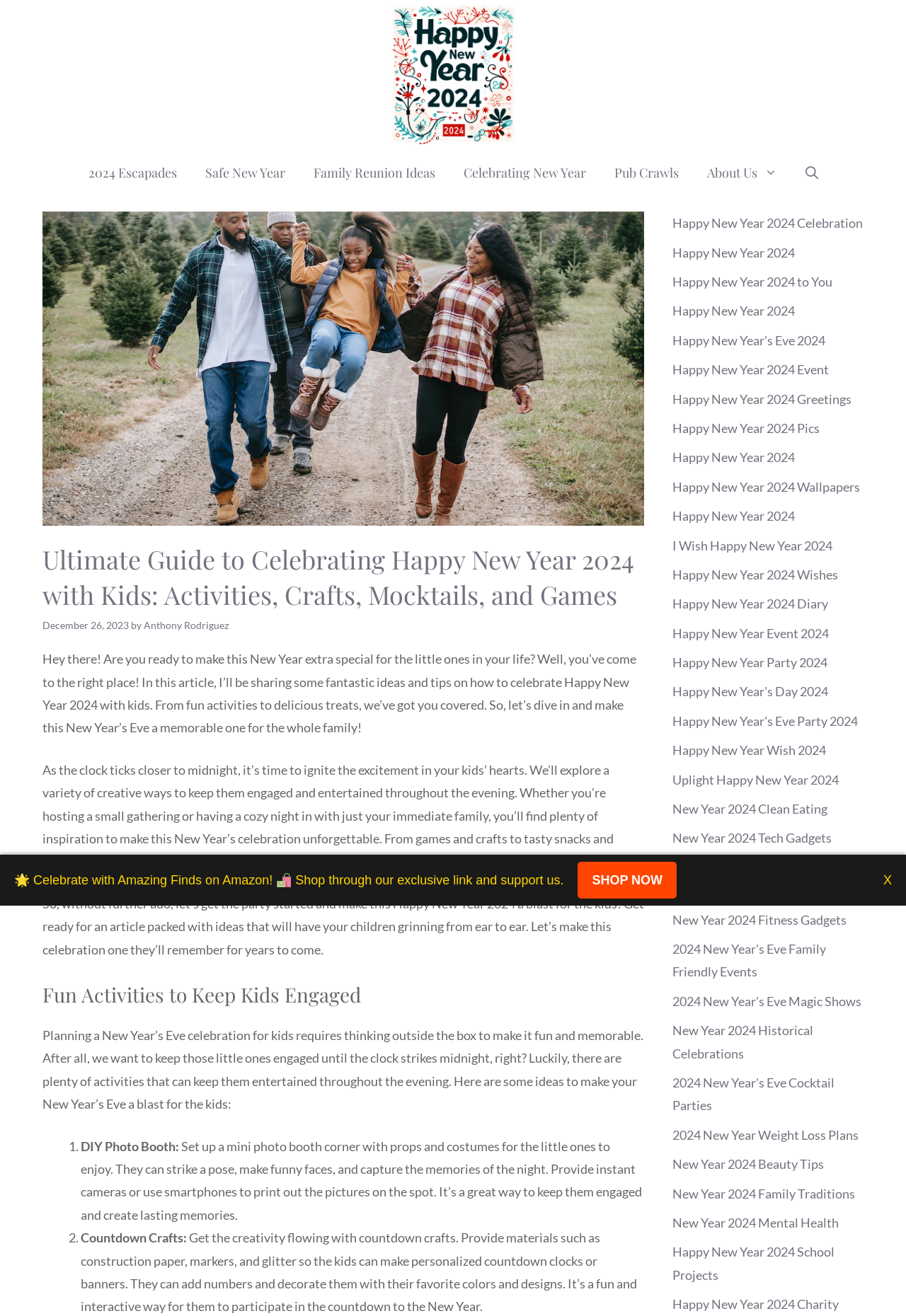Reply to the question with a single word or phrase:
What is the purpose of the article?

To provide ideas for celebrating Happy New Year 2024 with kids